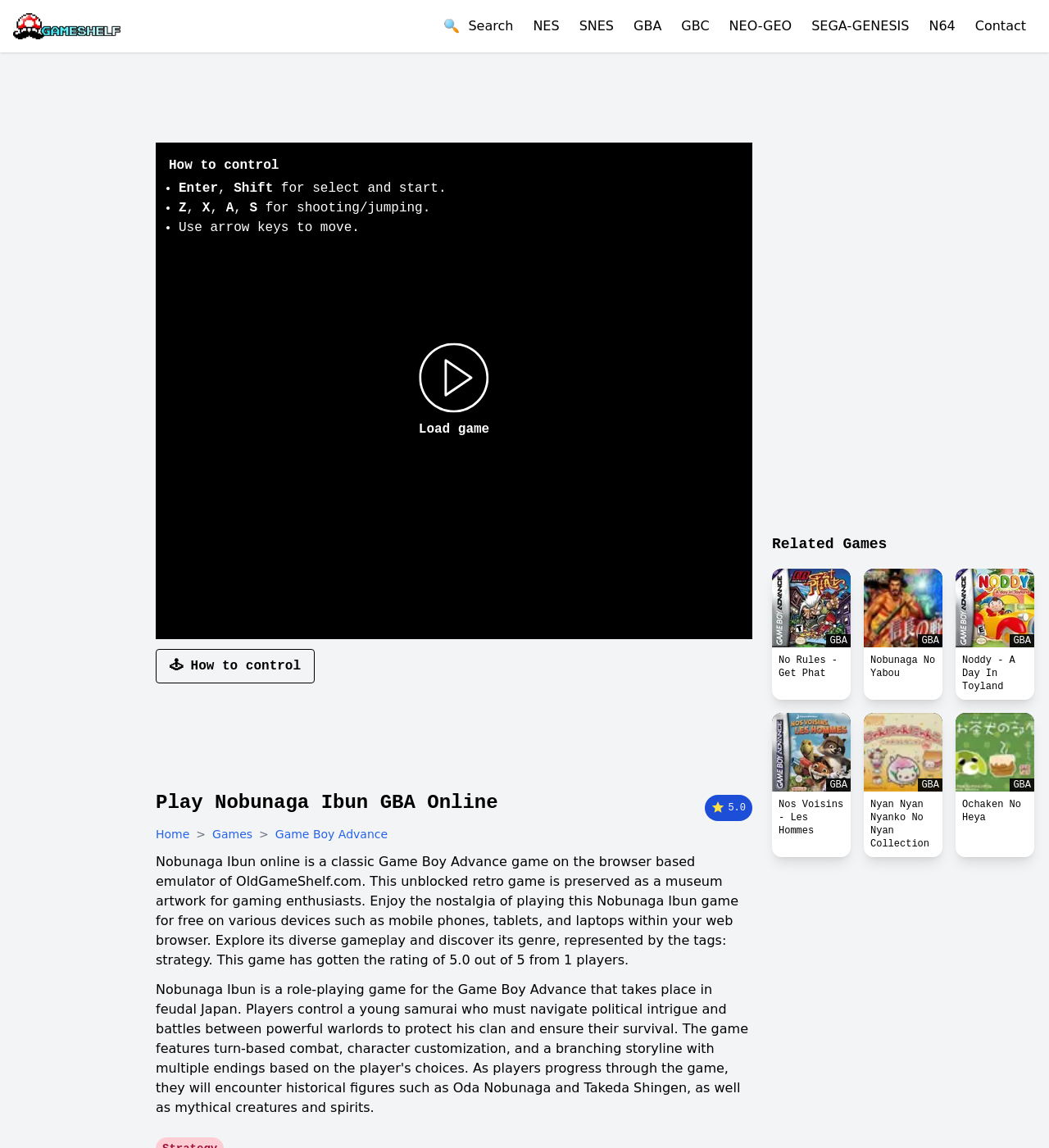How do I control the game?
Craft a detailed and extensive response to the question.

The webpage provides instructions on how to control the game, stating that the arrow keys can be used to move, and buttons such as Enter, Shift, Z, and X can be used for select, start, shooting, and jumping.